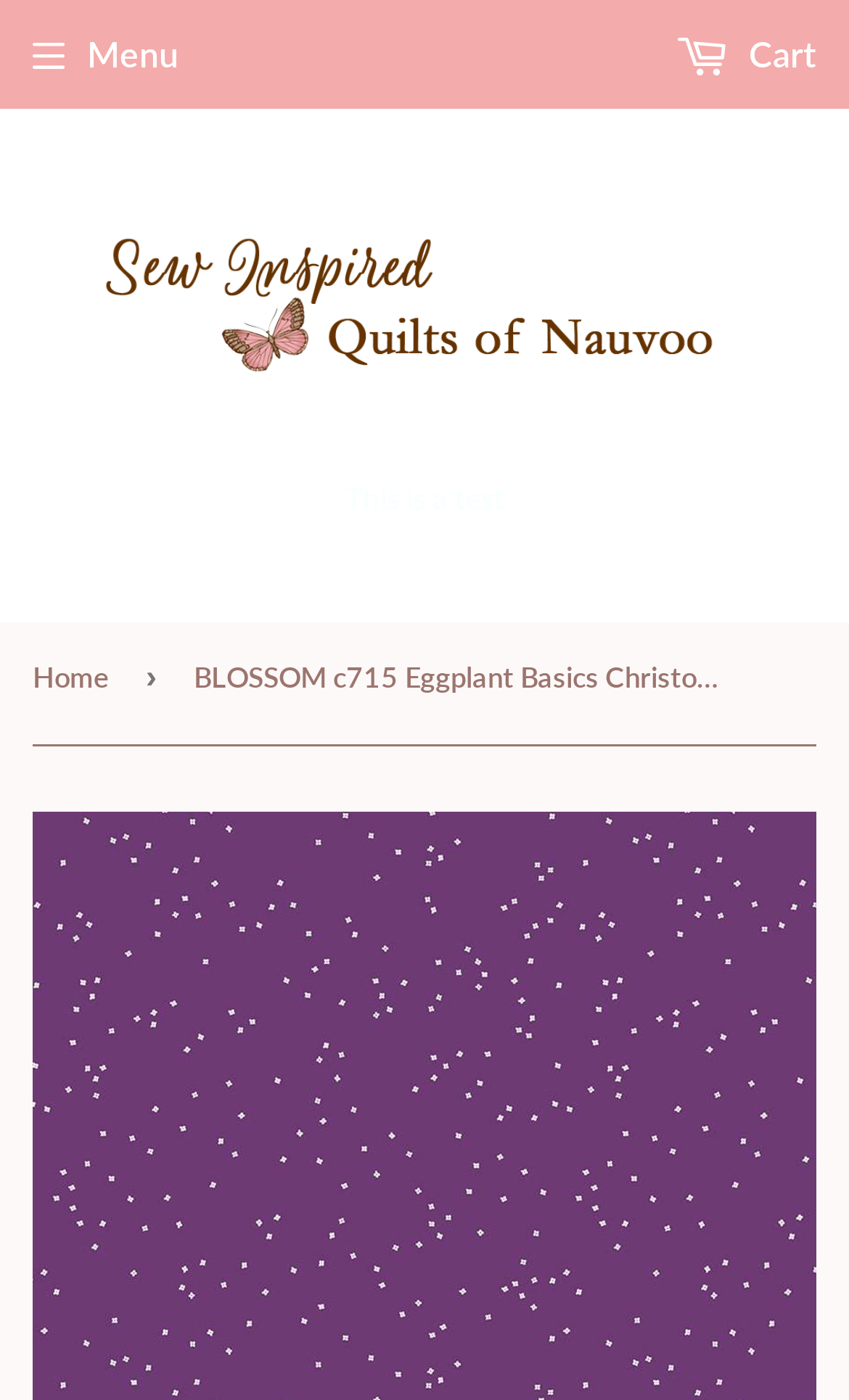What is the text above the navigation breadcrumbs?
Based on the screenshot, provide a one-word or short-phrase response.

This is a test